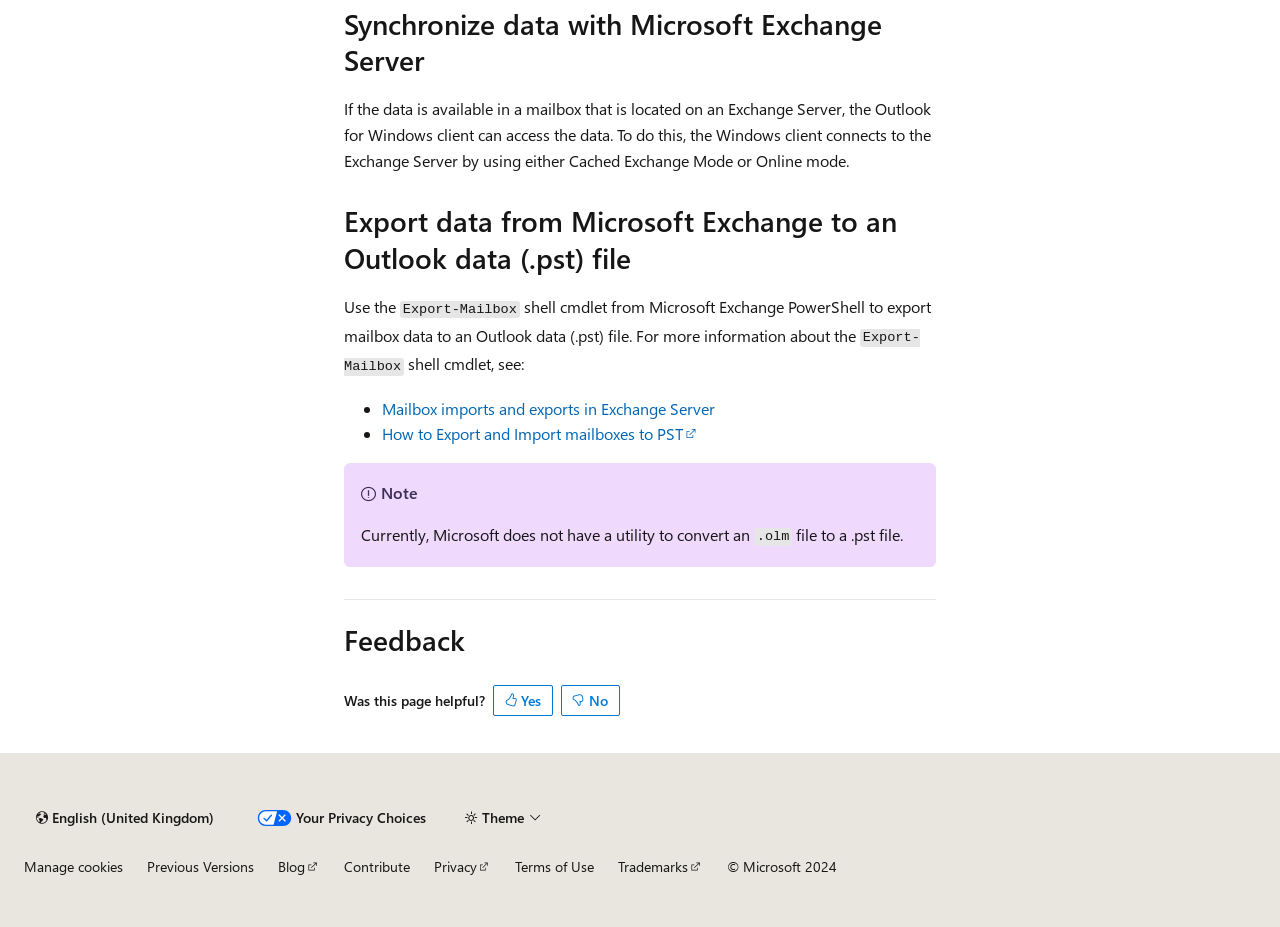Could you provide the bounding box coordinates for the portion of the screen to click to complete this instruction: "Click the 'Theme' button"?

[0.355, 0.865, 0.432, 0.899]